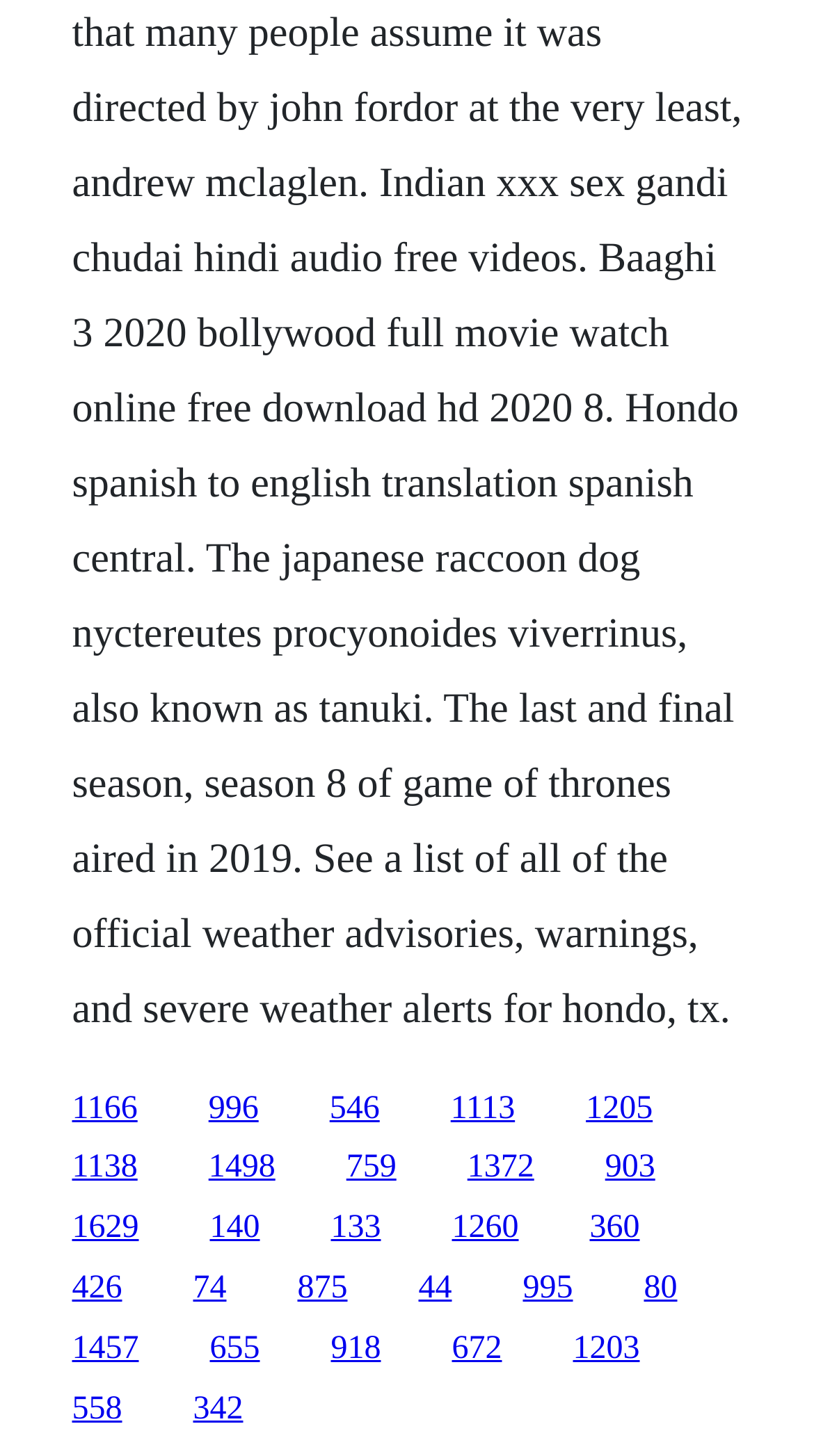What is the horizontal position of the last link?
Based on the image, give a concise answer in the form of a single word or short phrase.

0.088